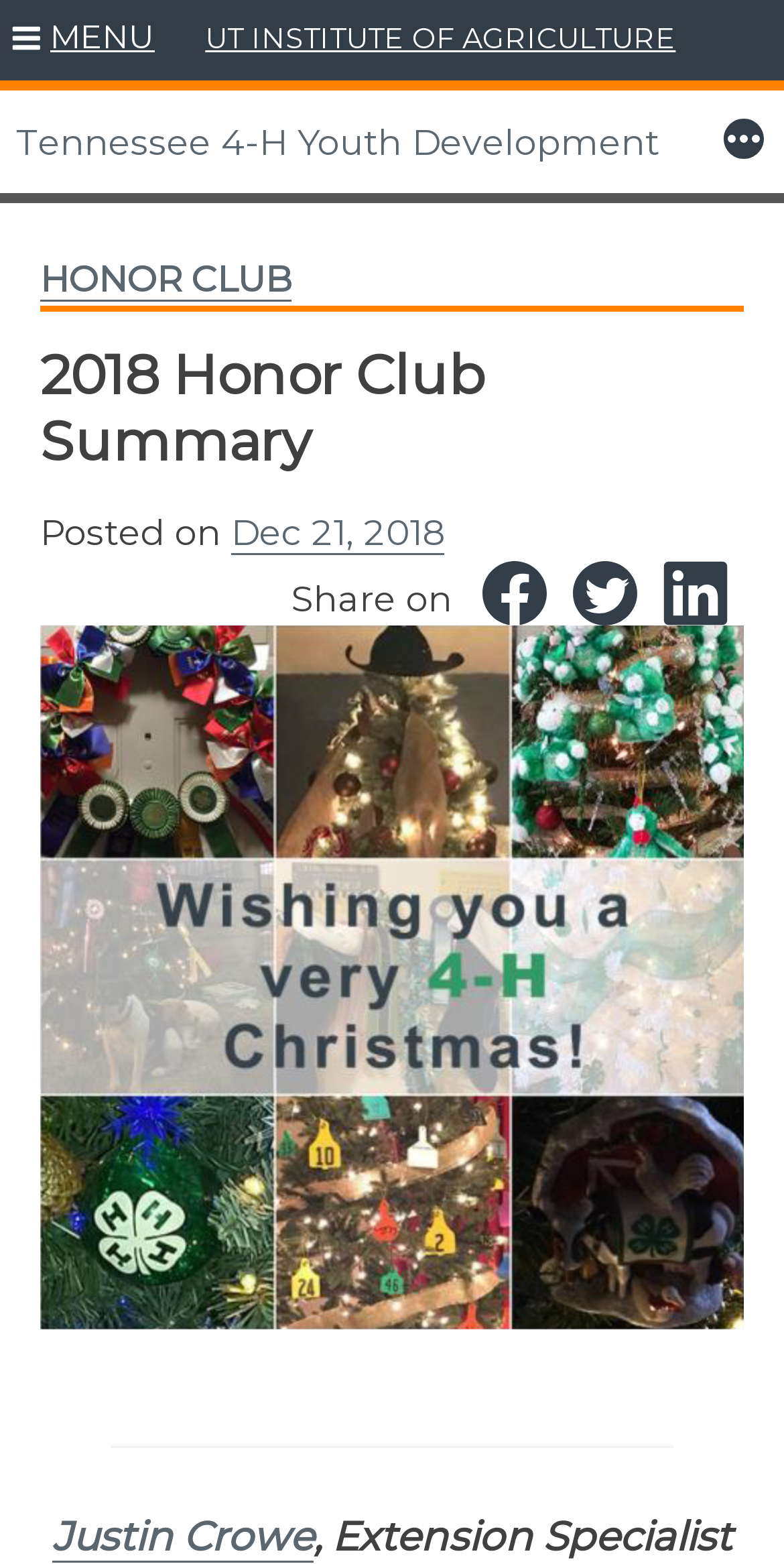Specify the bounding box coordinates of the region I need to click to perform the following instruction: "View the article about wide-format printer". The coordinates must be four float numbers in the range of 0 to 1, i.e., [left, top, right, bottom].

None